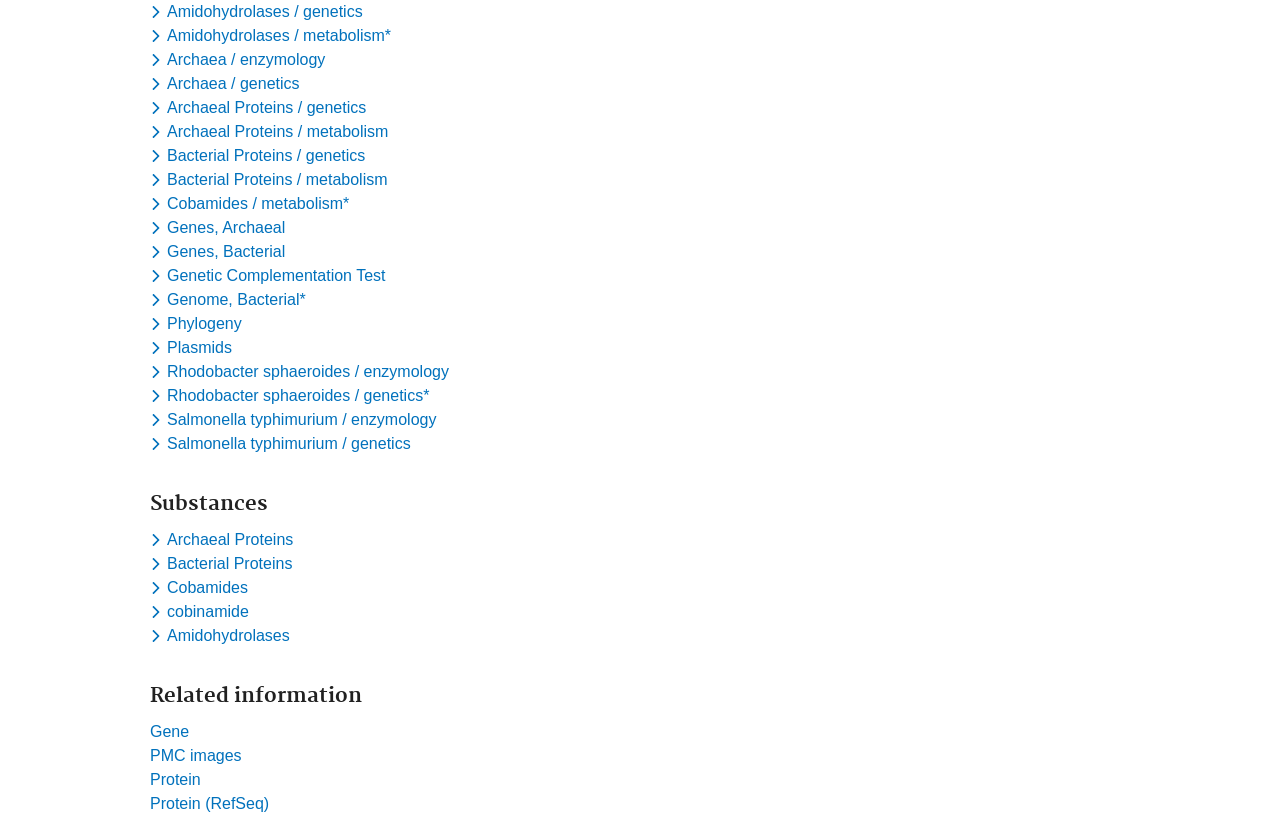Respond to the following question using a concise word or phrase: 
What is the position of the 'Substances' heading relative to the 'Related information' heading?

Above